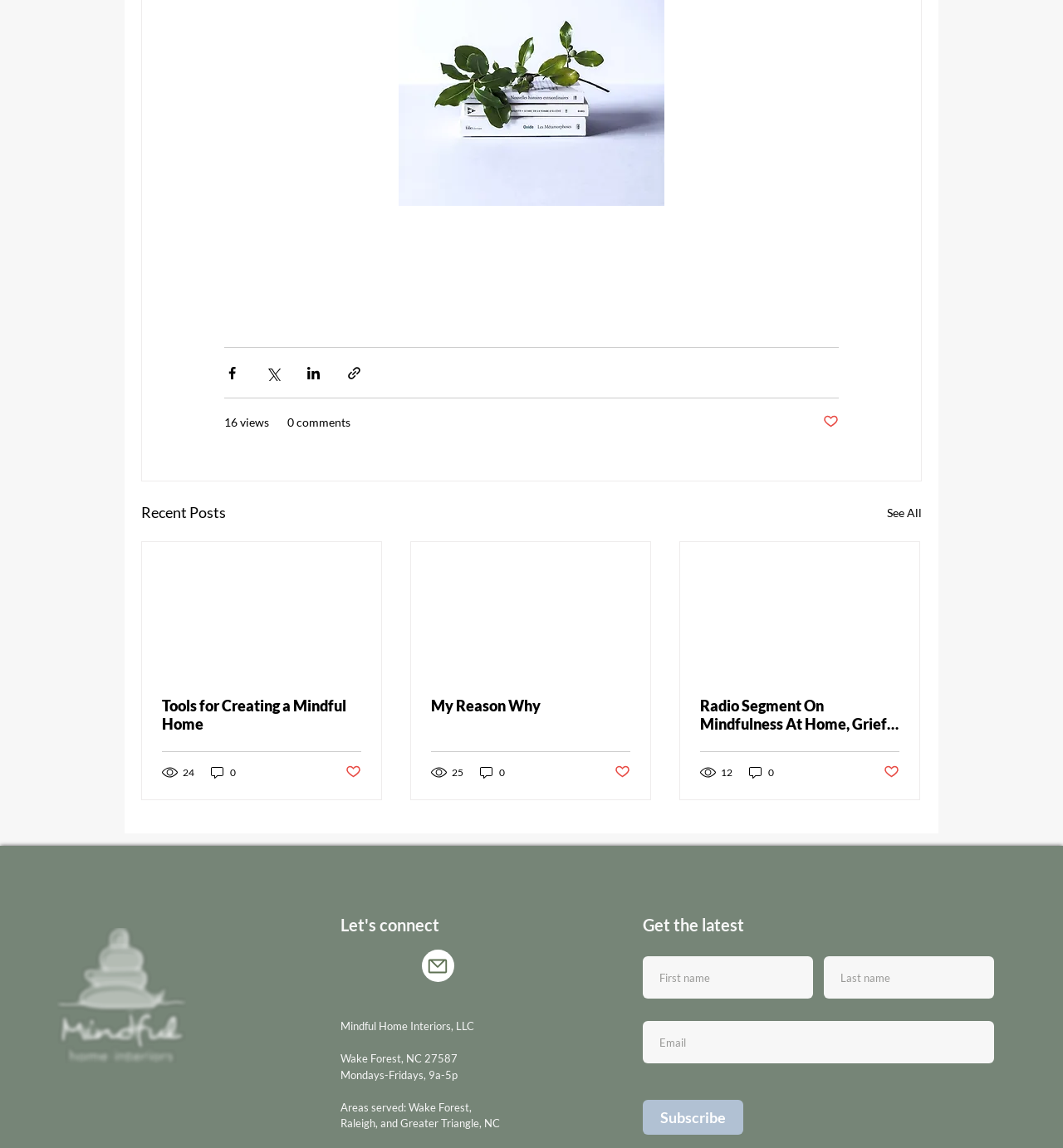Locate the bounding box coordinates of the element that should be clicked to execute the following instruction: "Subscribe to the newsletter".

[0.604, 0.958, 0.699, 0.989]